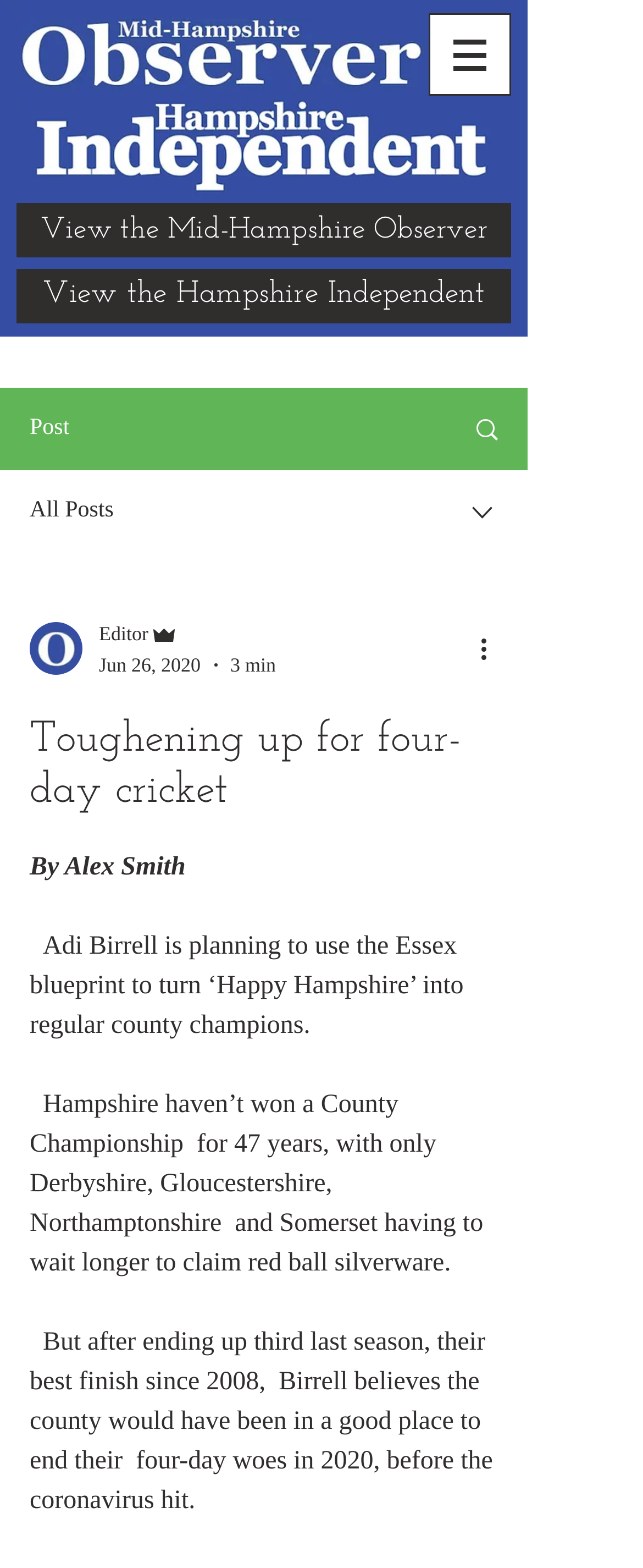What was Hampshire's best finish since 2008?
Using the image as a reference, answer with just one word or a short phrase.

Third